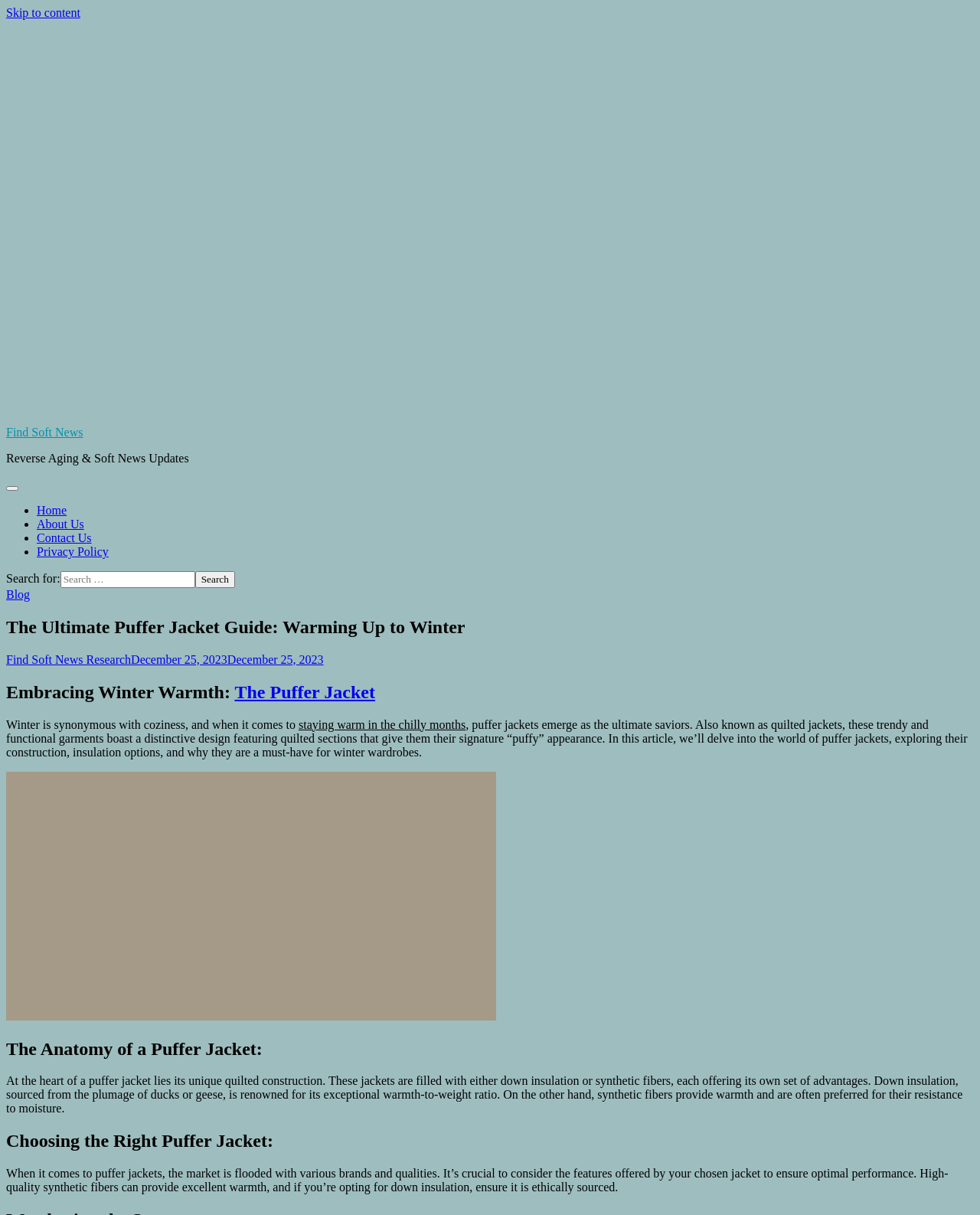Please use the details from the image to answer the following question comprehensively:
What is the purpose of the search bar on the webpage?

The search bar is located at the top of the webpage, and it allows users to search for specific content within the webpage, making it easier to find relevant information.